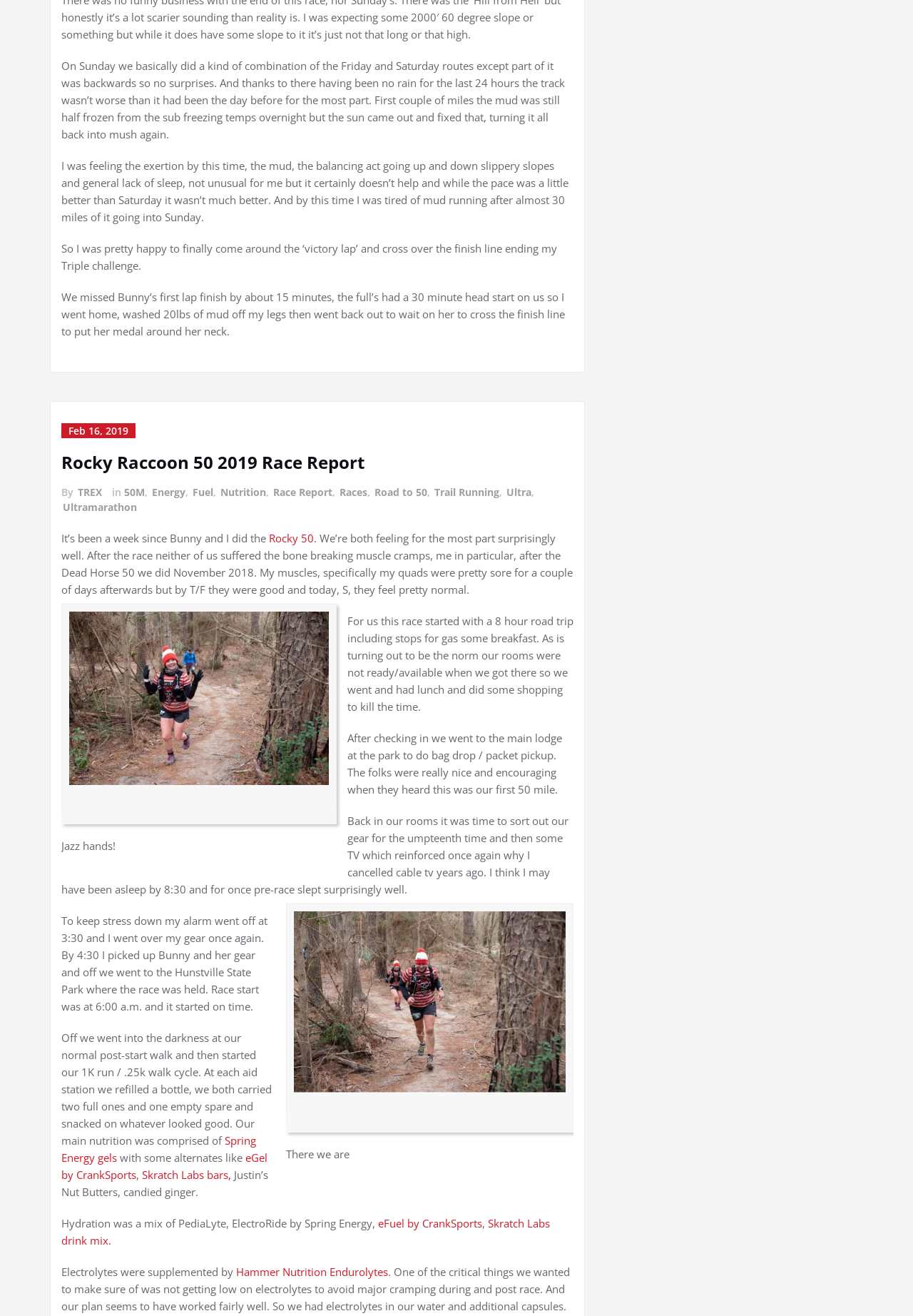Locate the bounding box coordinates of the item that should be clicked to fulfill the instruction: "View the image with the caption 'Jazz hands!'".

[0.067, 0.636, 0.369, 0.649]